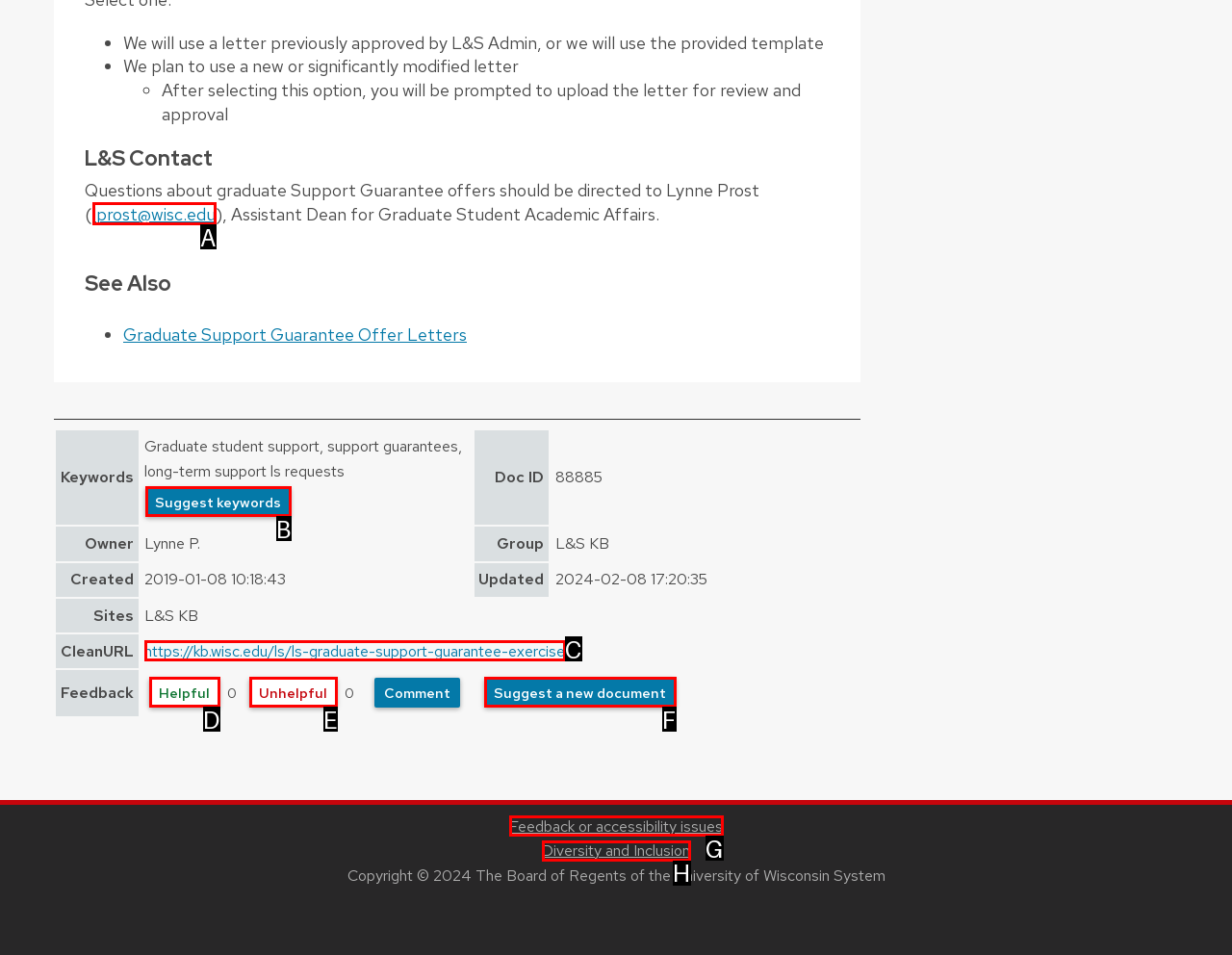Given the description: Holistic Approach, identify the matching option. Answer with the corresponding letter.

None